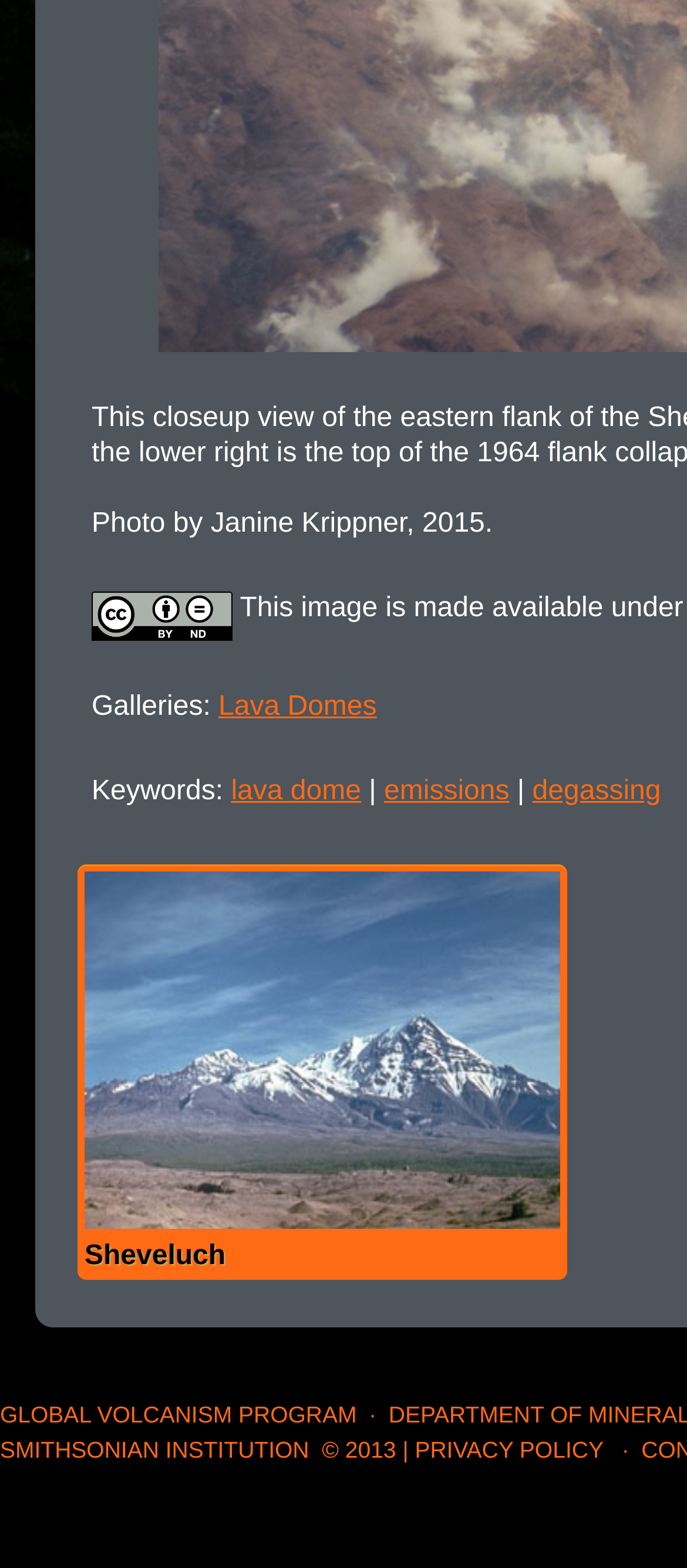Give a succinct answer to this question in a single word or phrase: 
What institution is credited at the bottom?

Smithsonian Institution